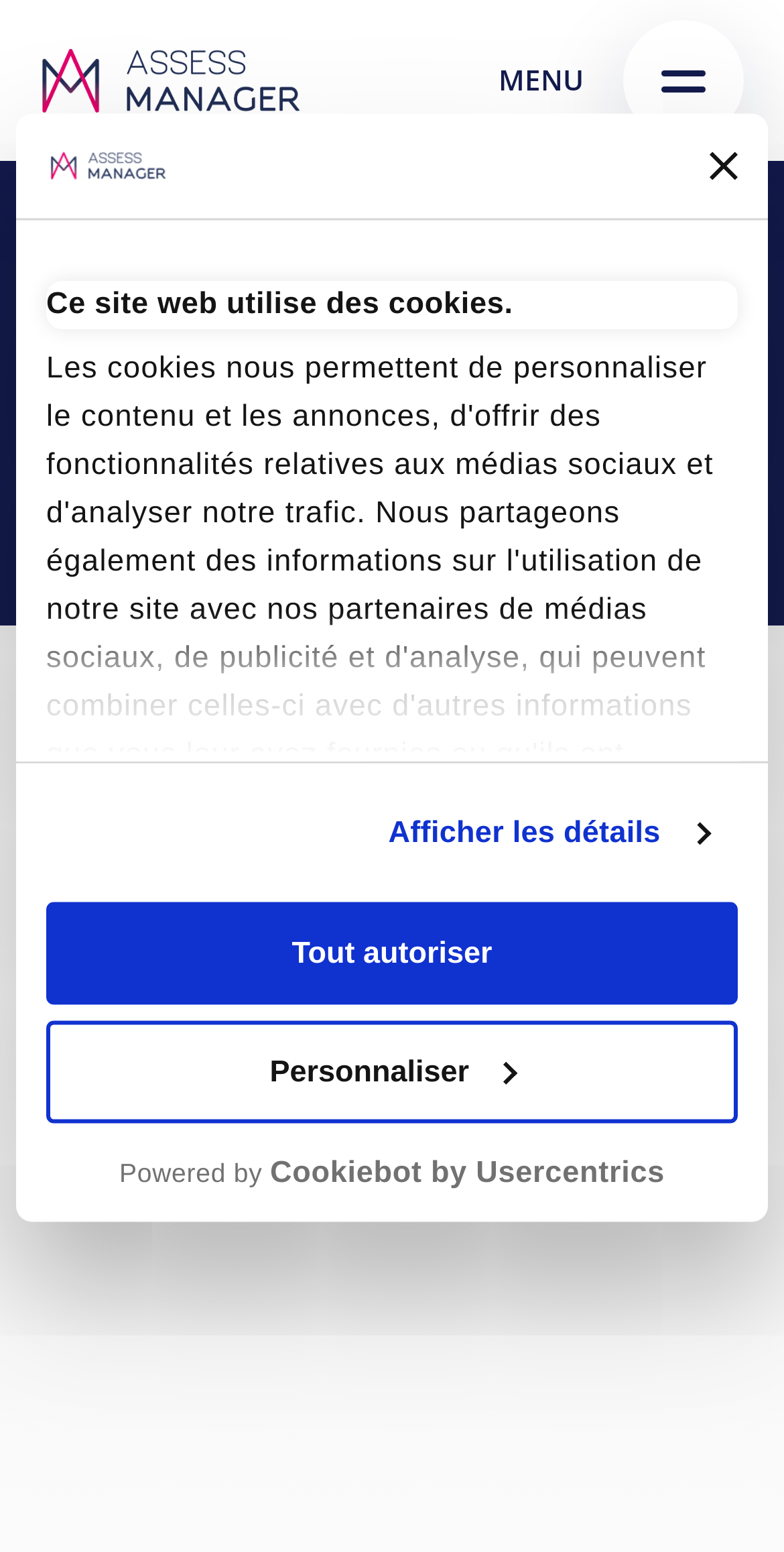Locate the bounding box of the UI element with the following description: "Personnaliser".

[0.059, 0.658, 0.941, 0.724]